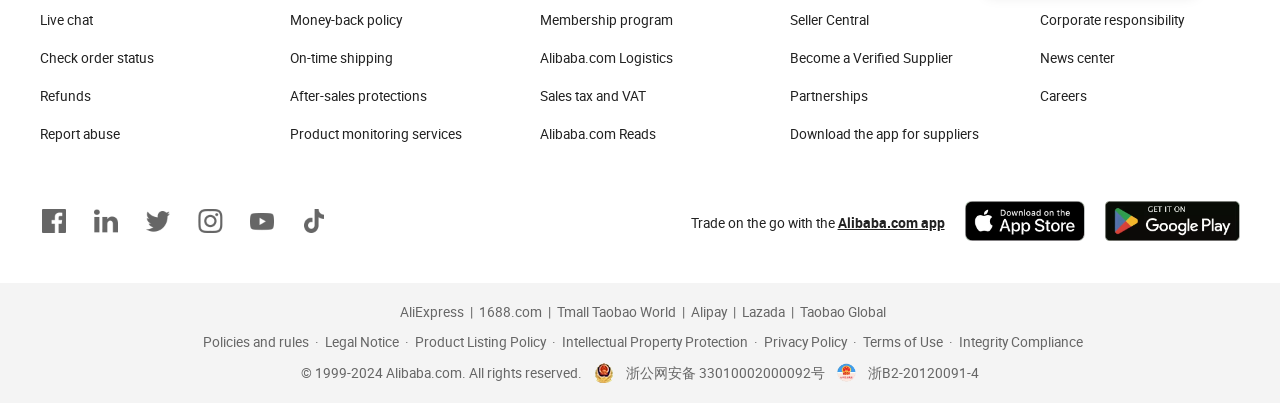Please specify the bounding box coordinates for the clickable region that will help you carry out the instruction: "Visit Alibaba.com's facebook page".

[0.031, 0.513, 0.053, 0.592]